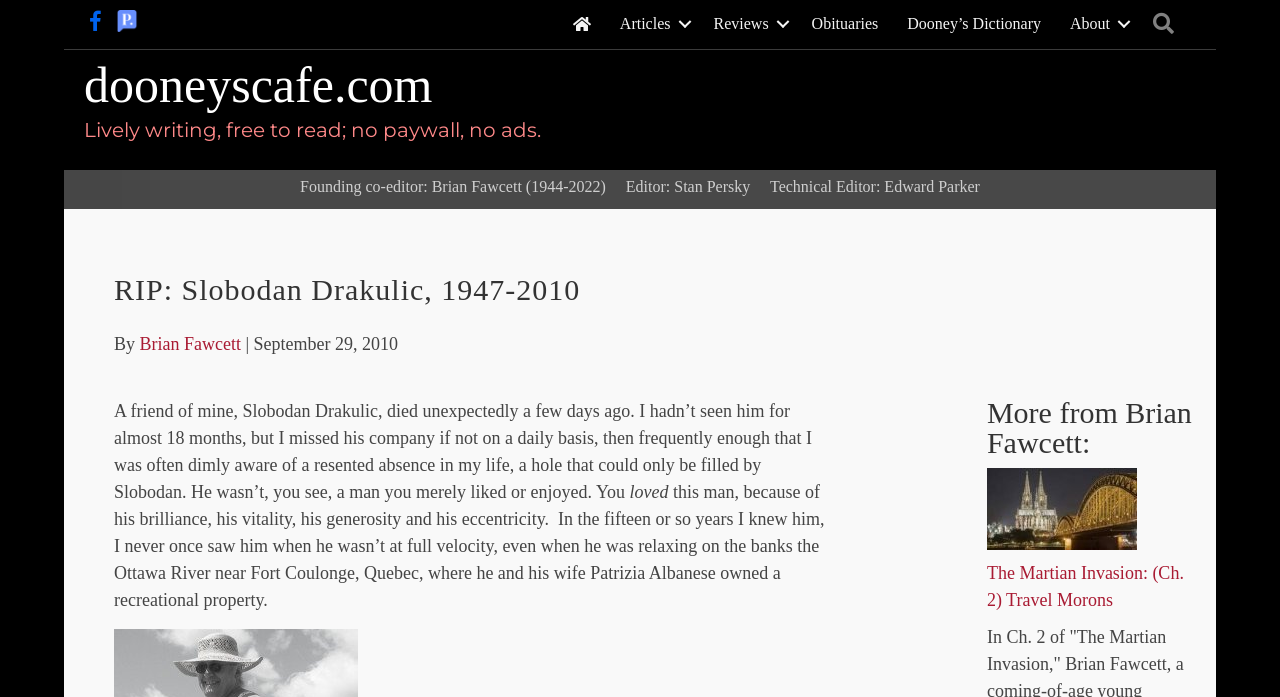Specify the bounding box coordinates of the area to click in order to execute this command: 'Click on the 'WHAT'S DIFFERENT' link'. The coordinates should consist of four float numbers ranging from 0 to 1, and should be formatted as [left, top, right, bottom].

None